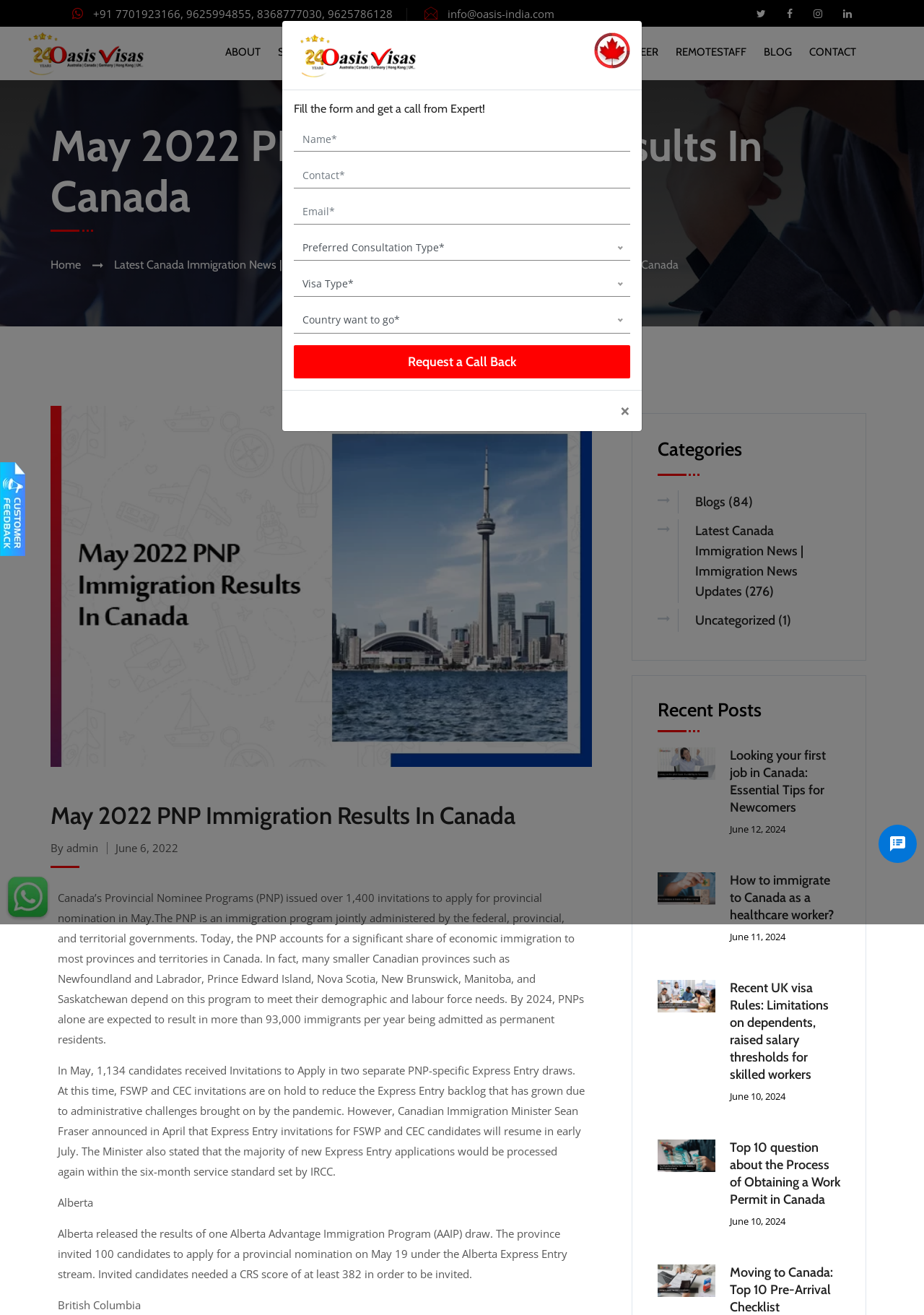Identify the bounding box coordinates of the region I need to click to complete this instruction: "Click on ABOUT".

[0.244, 0.031, 0.282, 0.048]